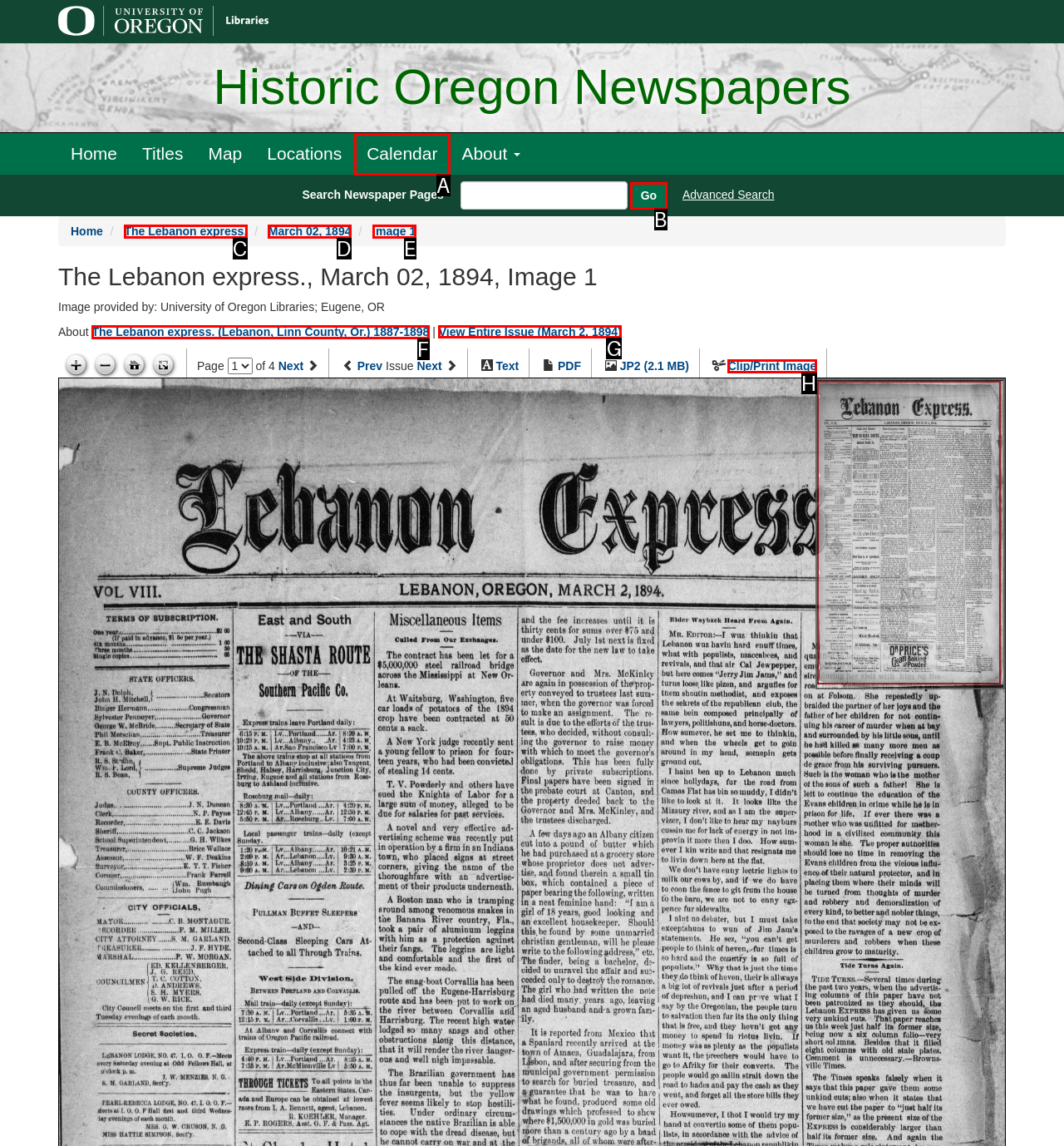Choose the letter that corresponds to the correct button to accomplish the task: View Entire Issue
Reply with the letter of the correct selection only.

G